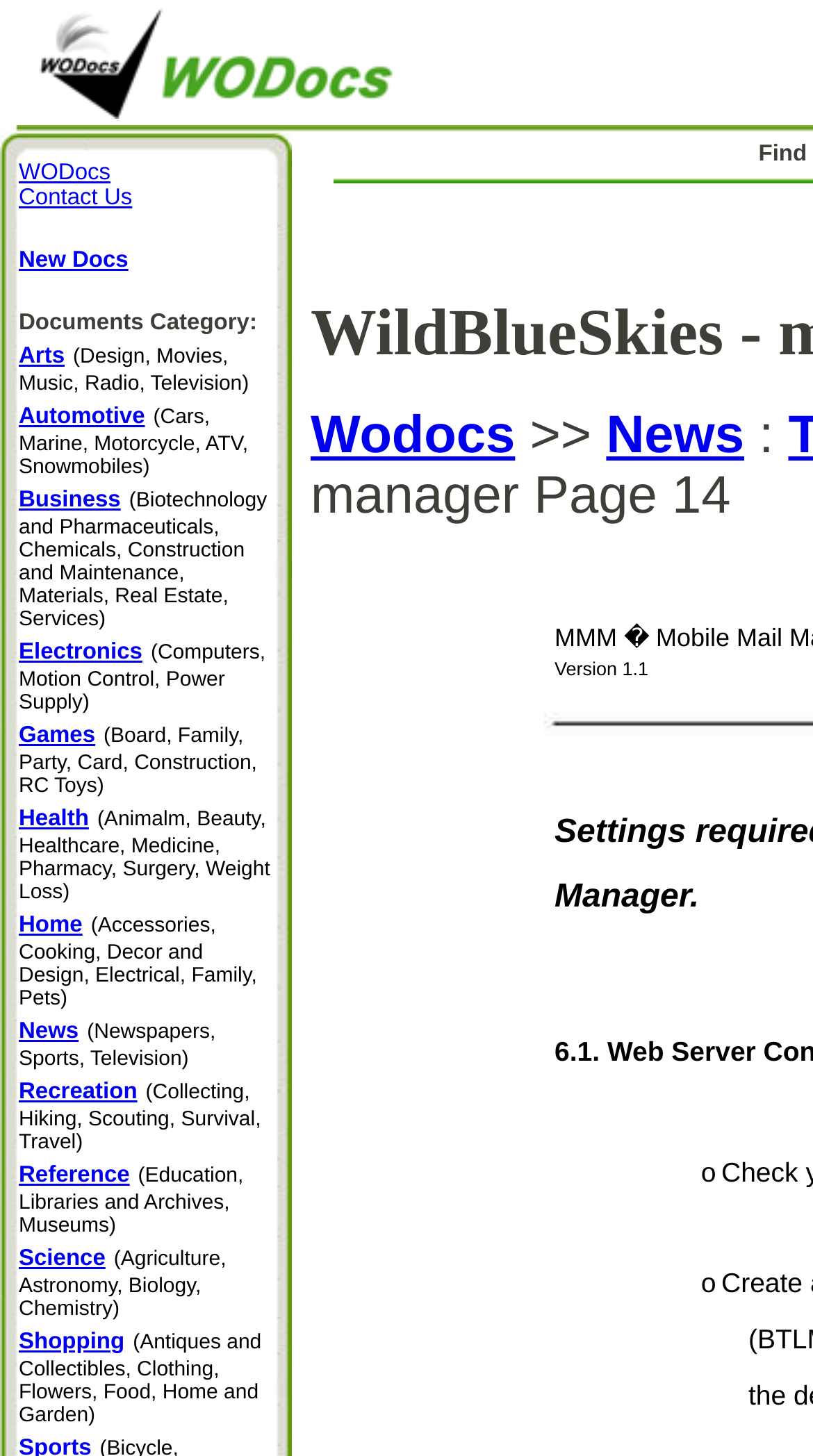Identify the bounding box coordinates for the element you need to click to achieve the following task: "Go to News". Provide the bounding box coordinates as four float numbers between 0 and 1, in the form [left, top, right, bottom].

[0.746, 0.28, 0.915, 0.32]